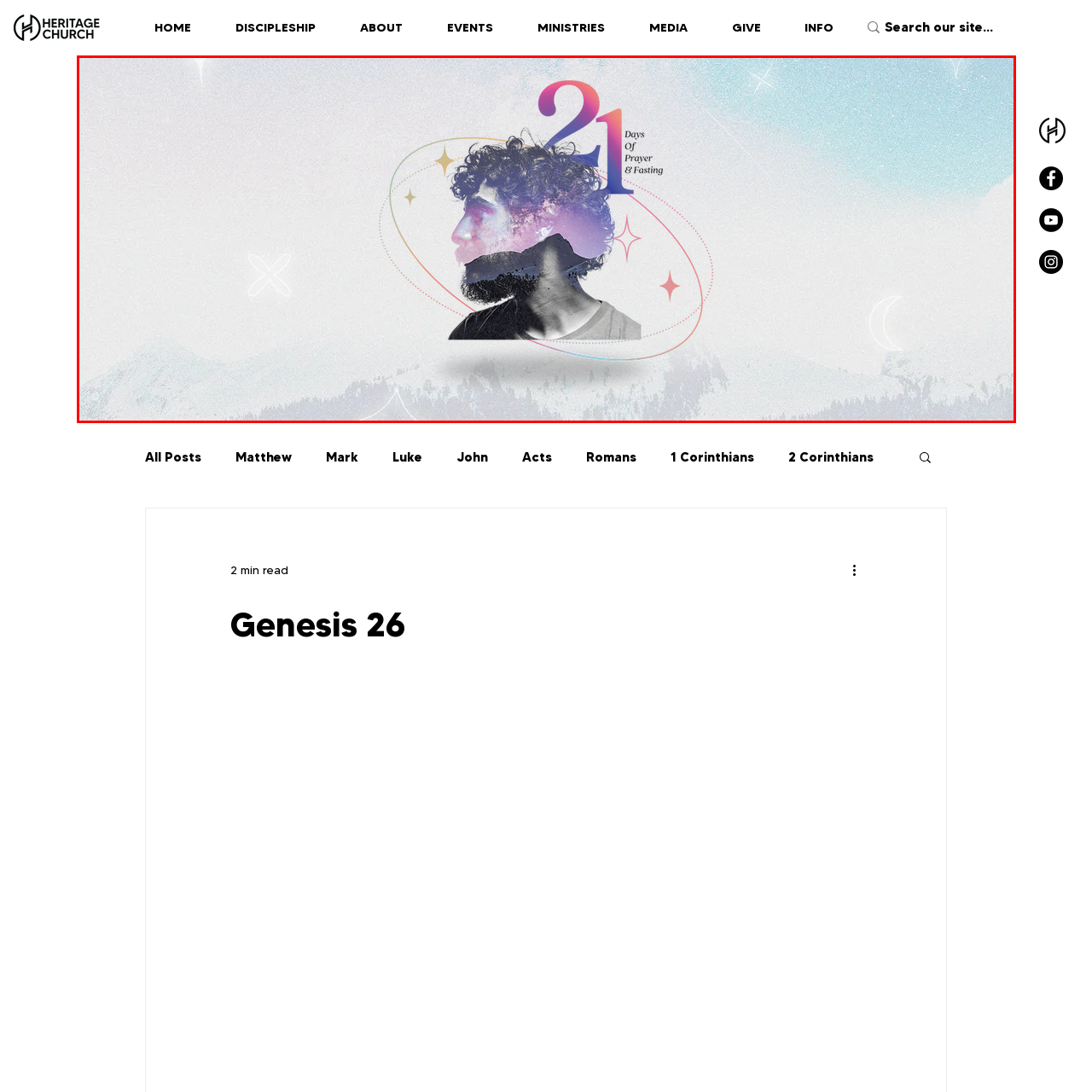Elaborate on the contents of the image marked by the red border.

The image depicts an artistic representation of a young man with curly hair, signifying a theme of spirituality and introspection. Overlaid on his profile is the prominent text "21 Days of Prayer & Fasting," suggesting a focused period for spiritual discipline and connection. The backdrop features a dreamlike blend of colors and shapes, including subtle illustrations of mountains and celestial elements, enhancing the overall sense of serenity and purpose. This visual invokes both contemplation and growth, likely in the context of a religious or spiritual community initiative.